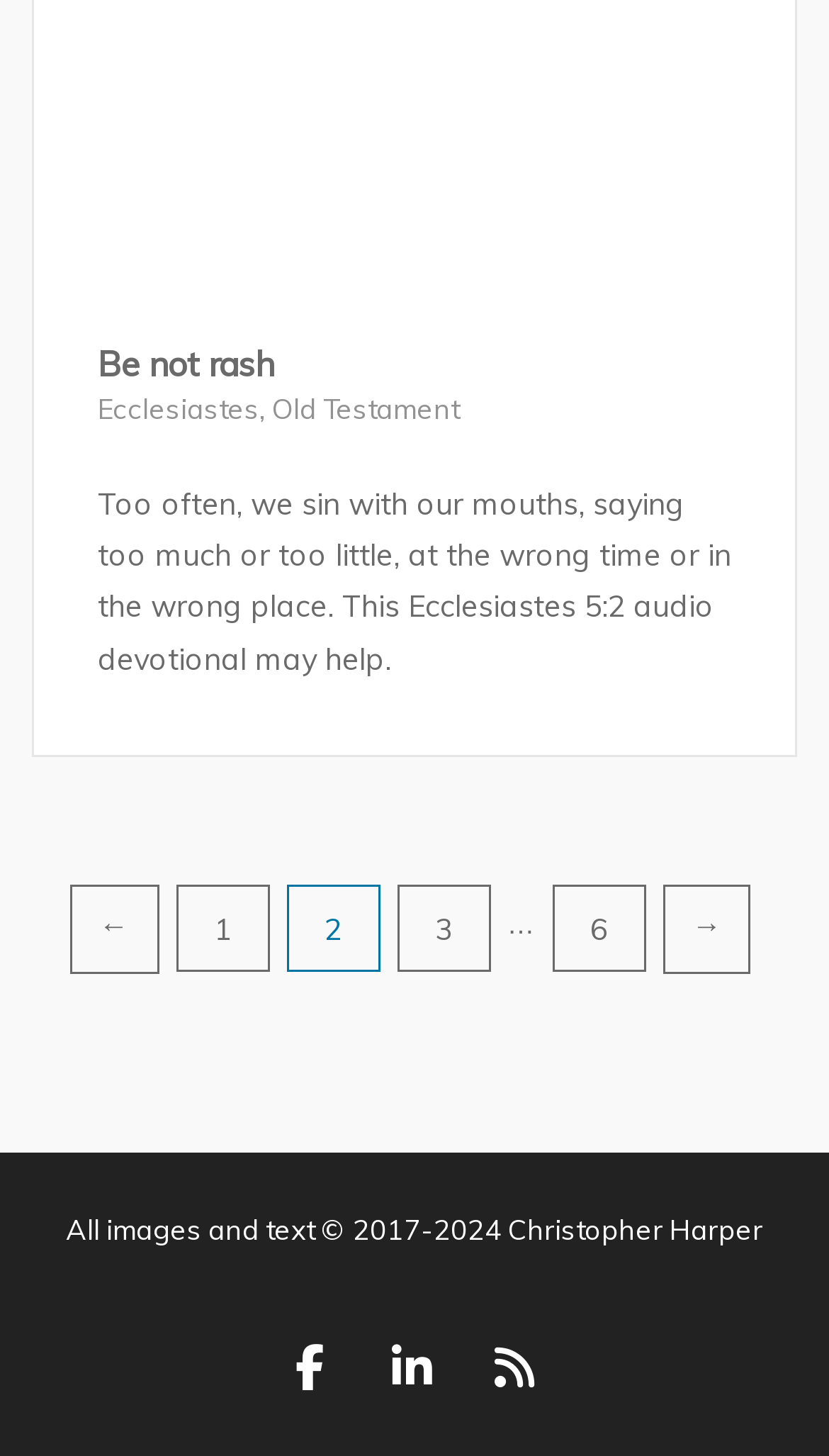Identify the bounding box coordinates of the section that should be clicked to achieve the task described: "Read the About Us page".

None